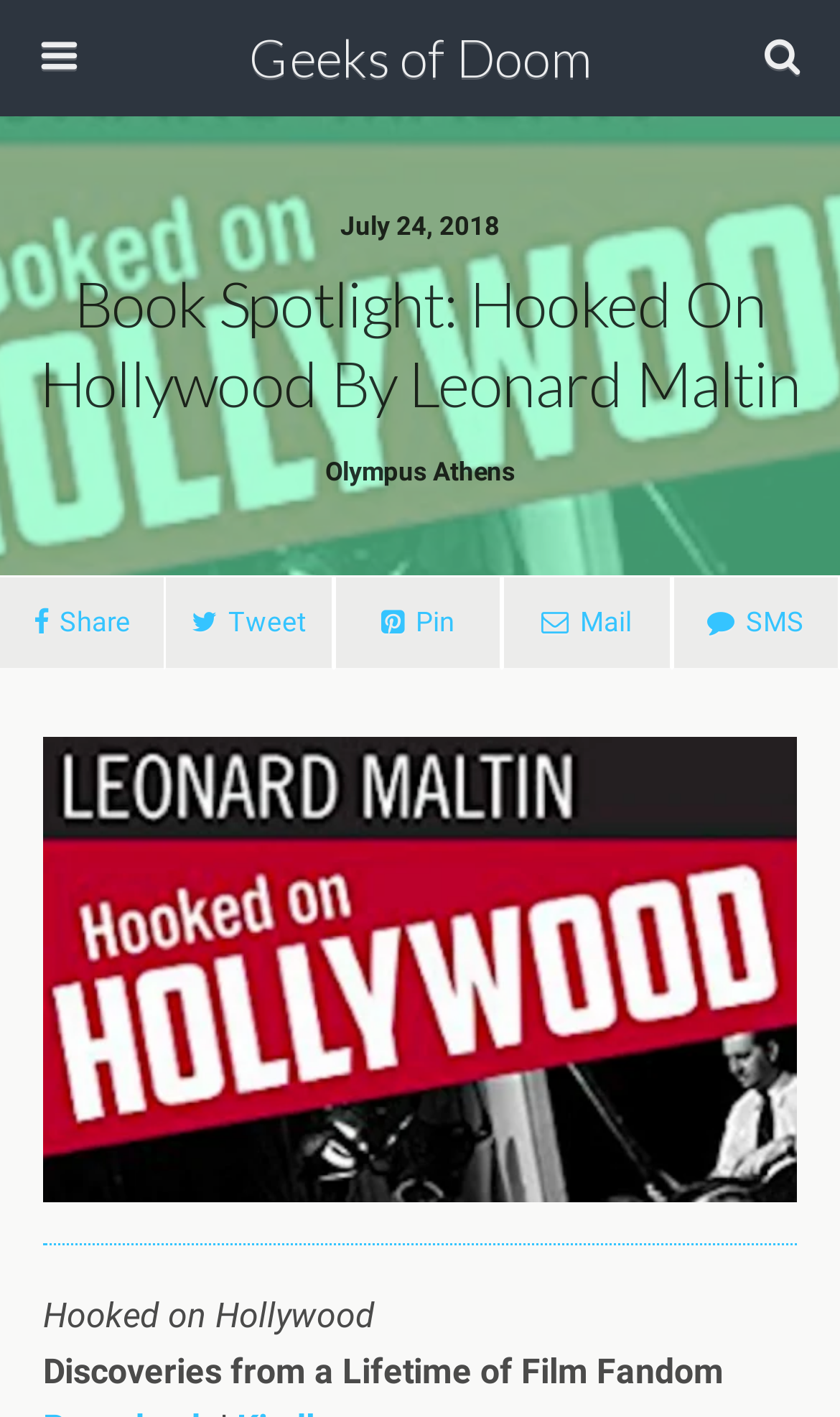What is the name of the website?
Based on the image content, provide your answer in one word or a short phrase.

Geeks of Doom